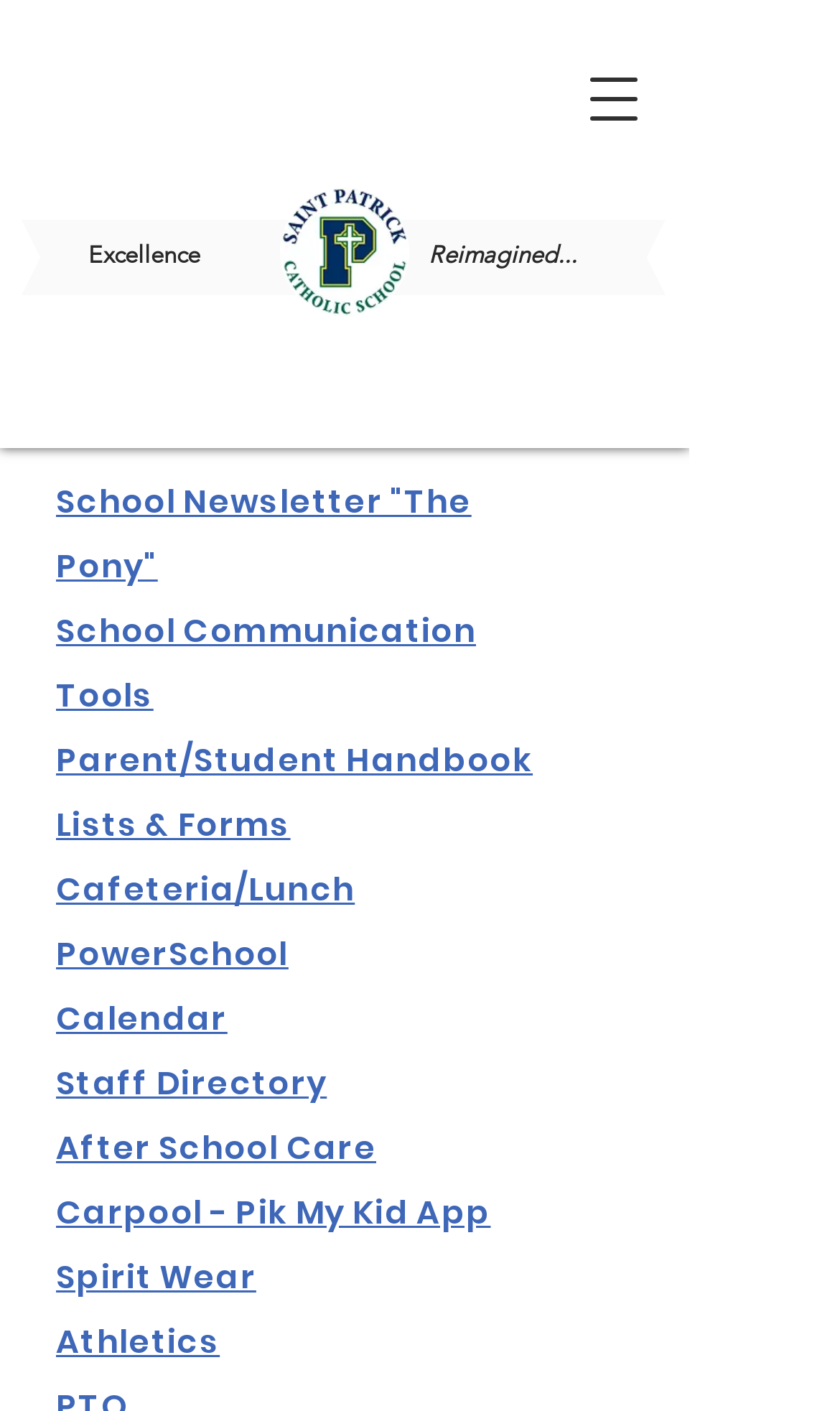Please give the bounding box coordinates of the area that should be clicked to fulfill the following instruction: "Load more news". The coordinates should be in the format of four float numbers from 0 to 1, i.e., [left, top, right, bottom].

None